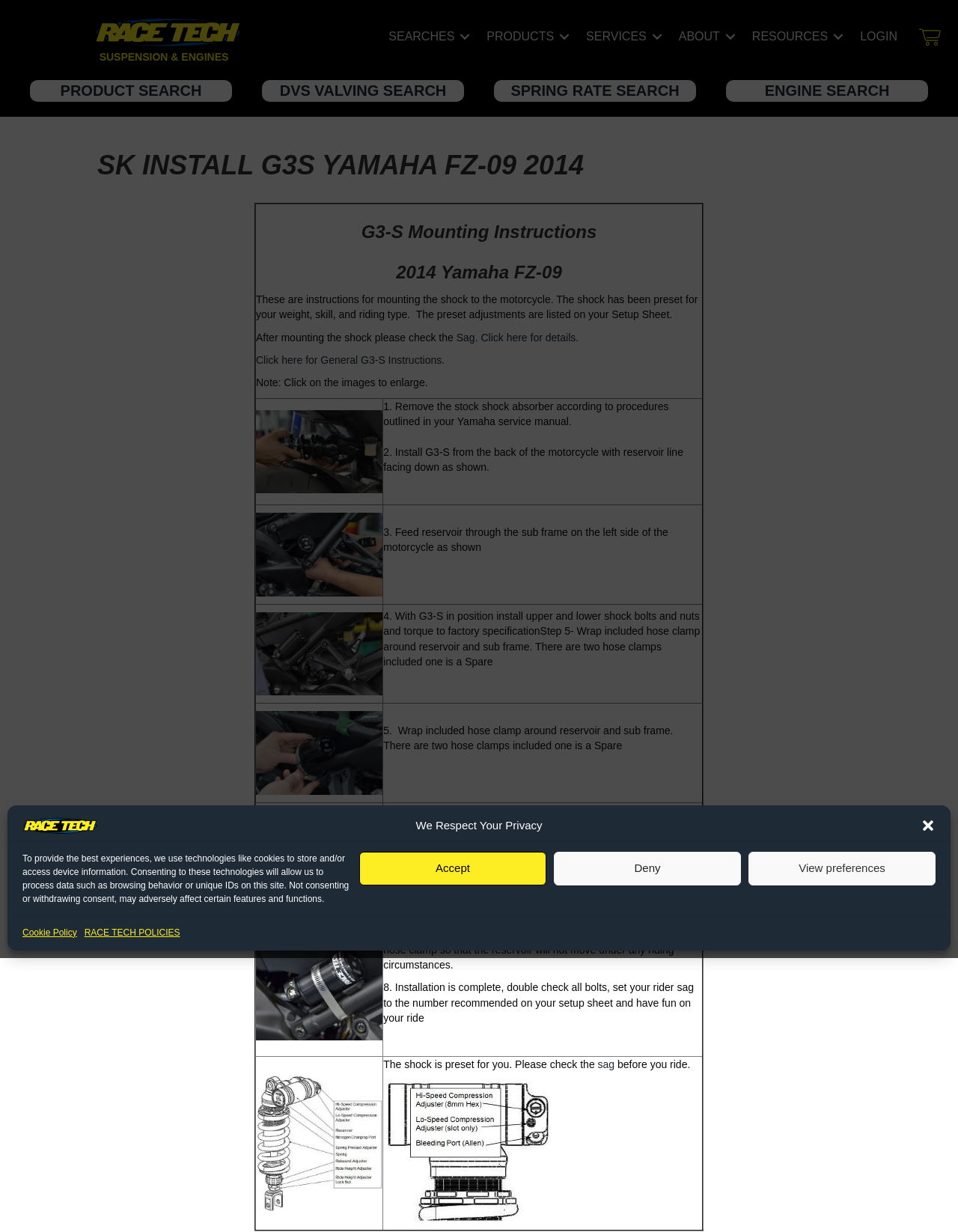Answer the following query concisely with a single word or phrase:
How many hose clamps are included in the installation?

Two